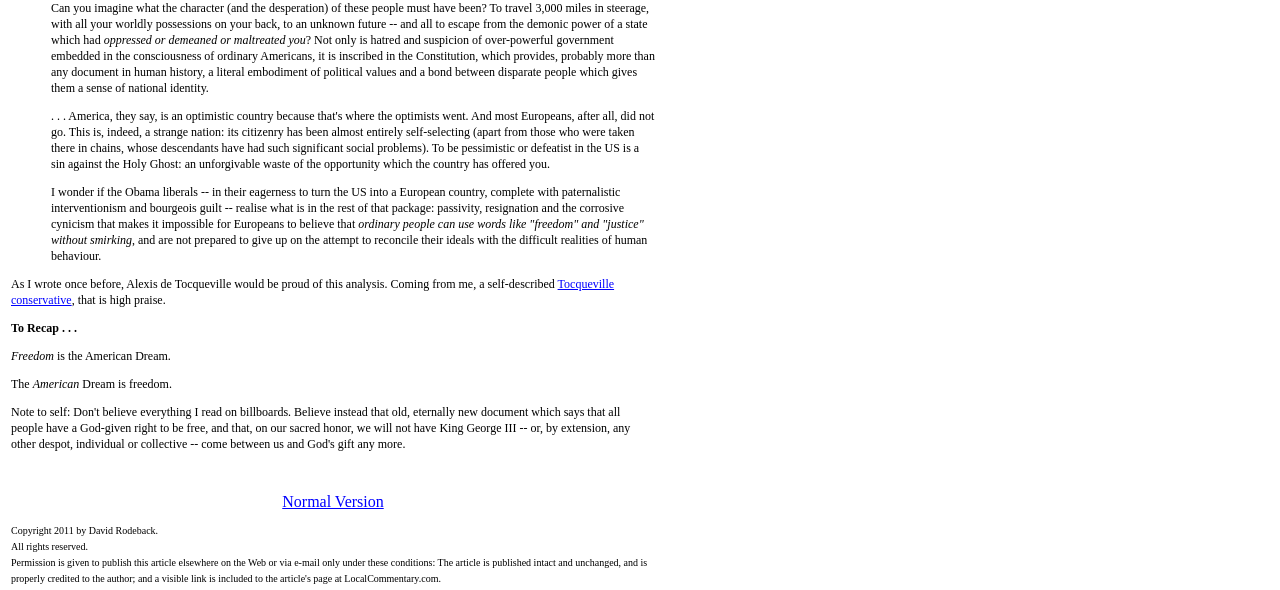What is the copyright year of the text?
Using the image as a reference, answer with just one word or a short phrase.

2011